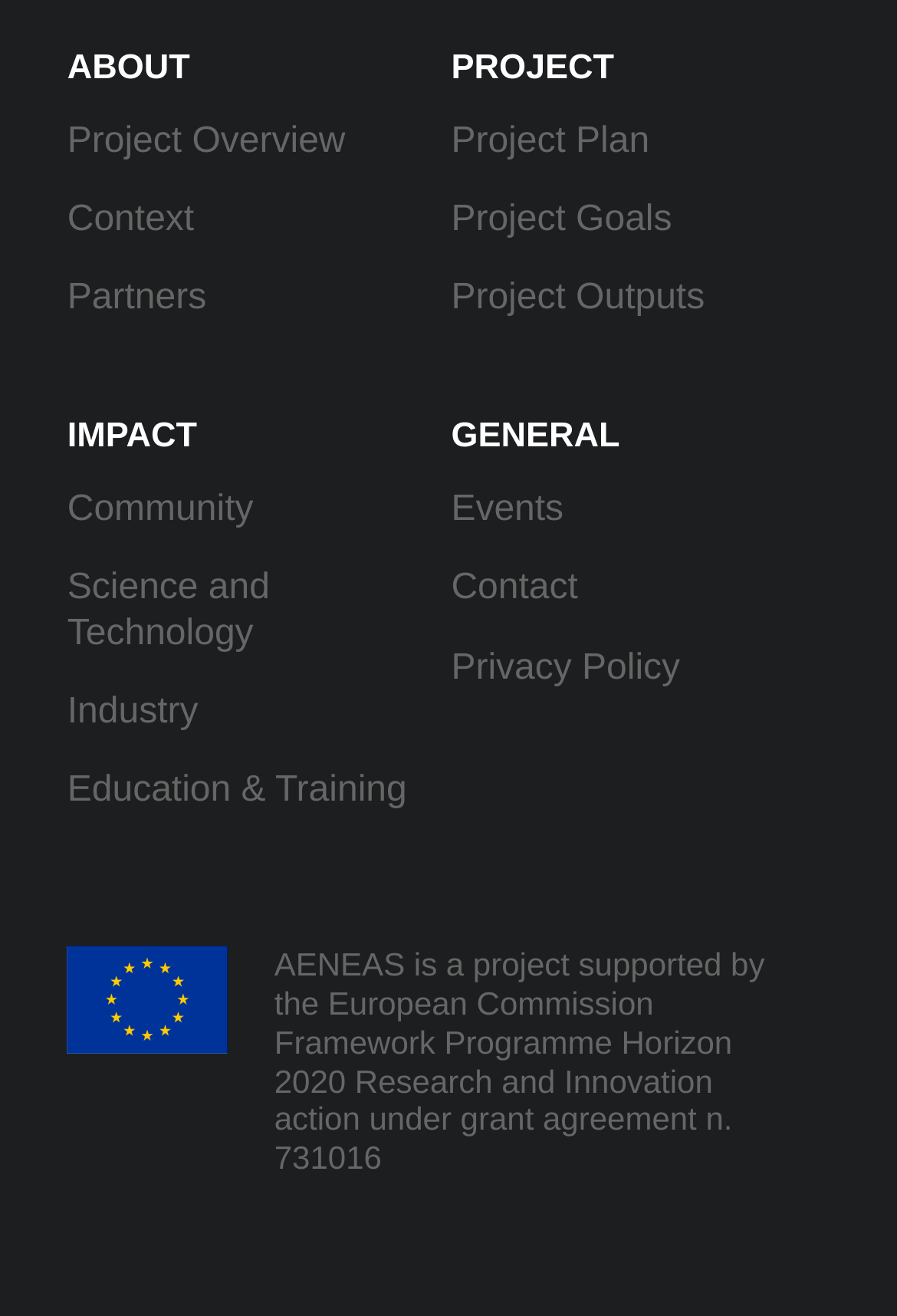Bounding box coordinates are to be given in the format (top-left x, top-left y, bottom-right x, bottom-right y). All values must be floating point numbers between 0 and 1. Provide the bounding box coordinate for the UI element described as: Privacy Policy

[0.503, 0.492, 0.758, 0.522]